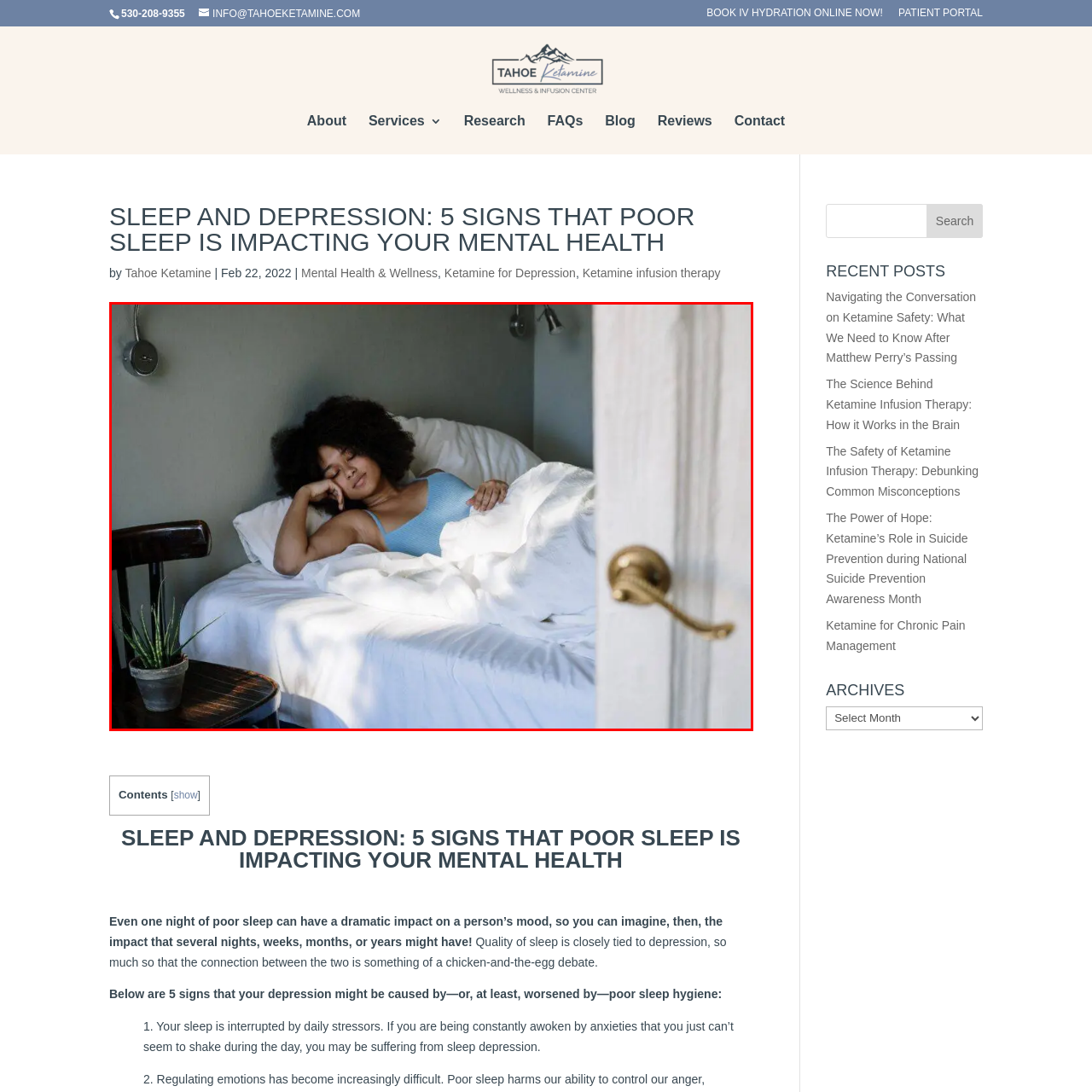Observe the image confined by the red frame and answer the question with a single word or phrase:
What is on the chair?

Small potted plant